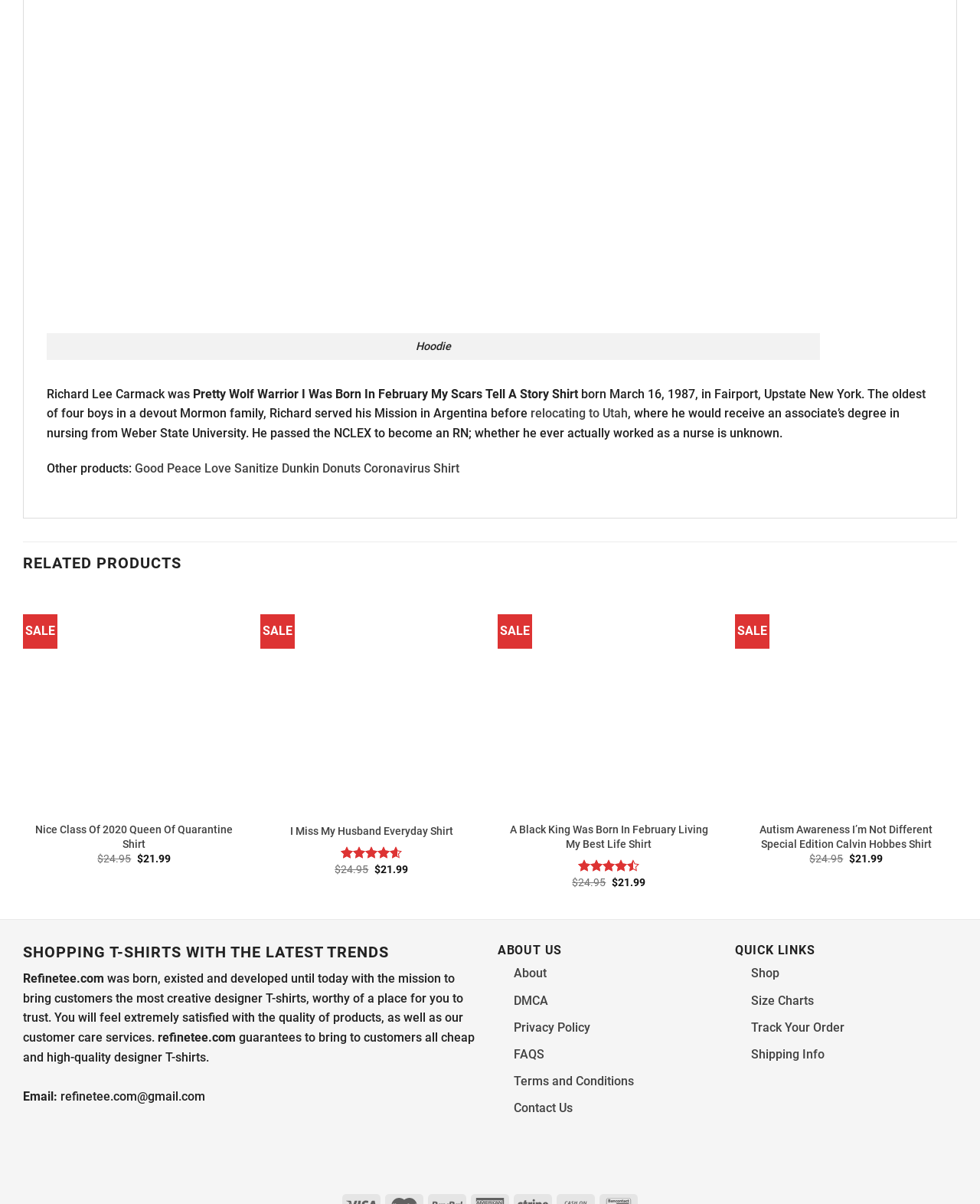What is the name of the person described in the biography?
Could you please answer the question thoroughly and with as much detail as possible?

The biography is located at the top of the webpage, and it starts with 'Richard Lee Carmack was...' which indicates that the person being described is Richard Lee Carmack.